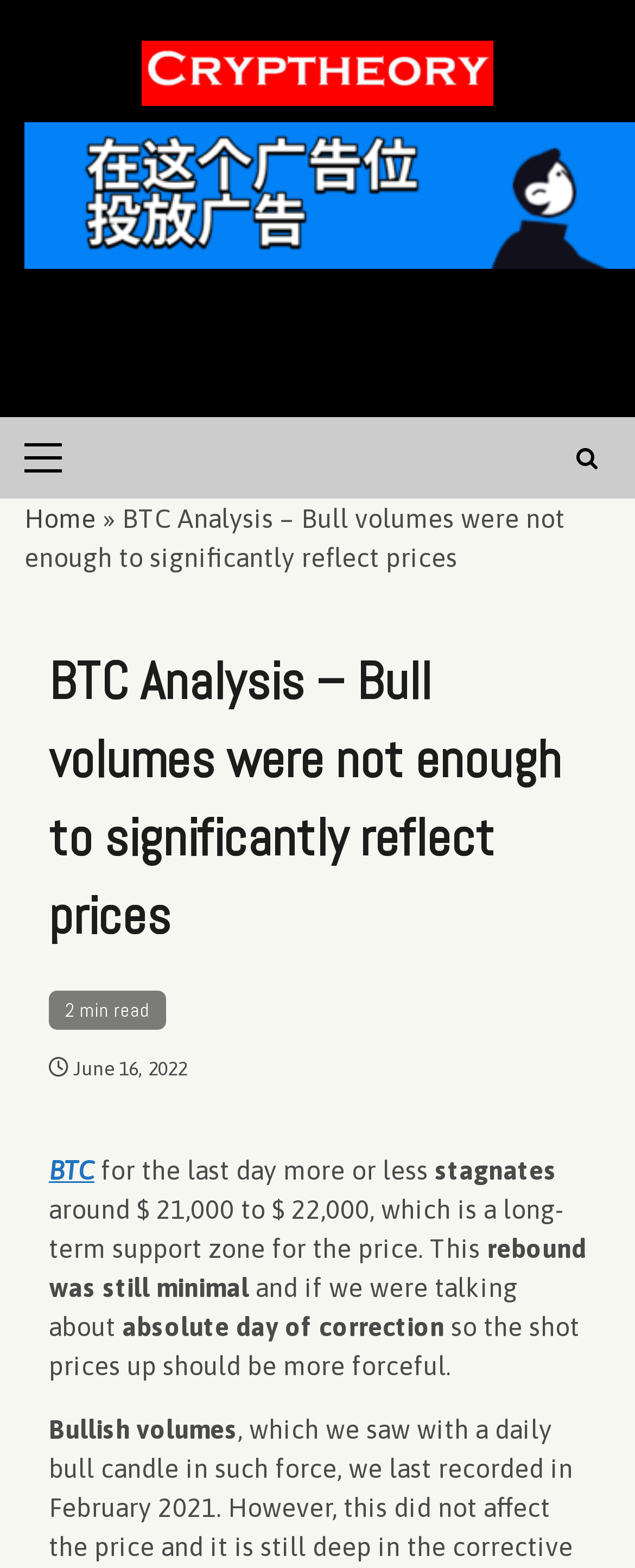What is the current price range of BTC?
Based on the screenshot, provide a one-word or short-phrase response.

around $21,000 to $22,000